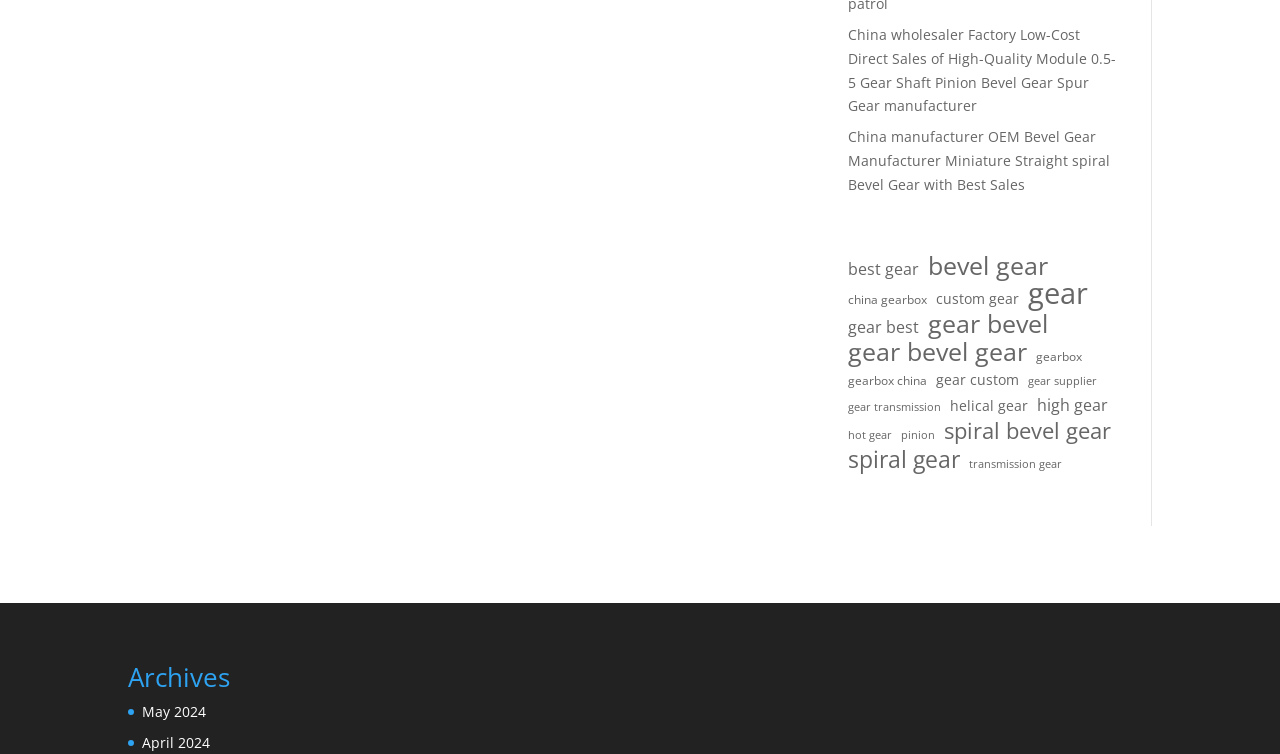How many items are listed under 'china gearbox'?
Provide a one-word or short-phrase answer based on the image.

308